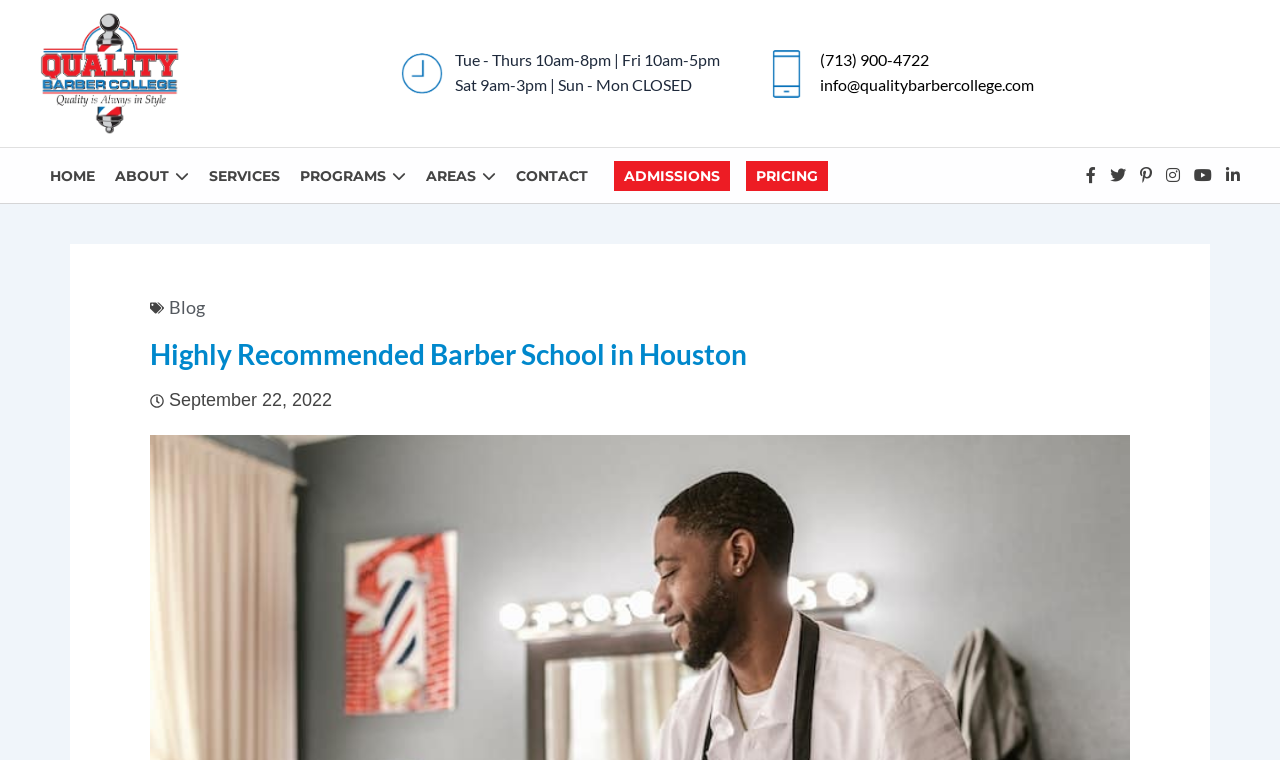Point out the bounding box coordinates of the section to click in order to follow this instruction: "Visit the homepage".

[0.031, 0.21, 0.082, 0.254]